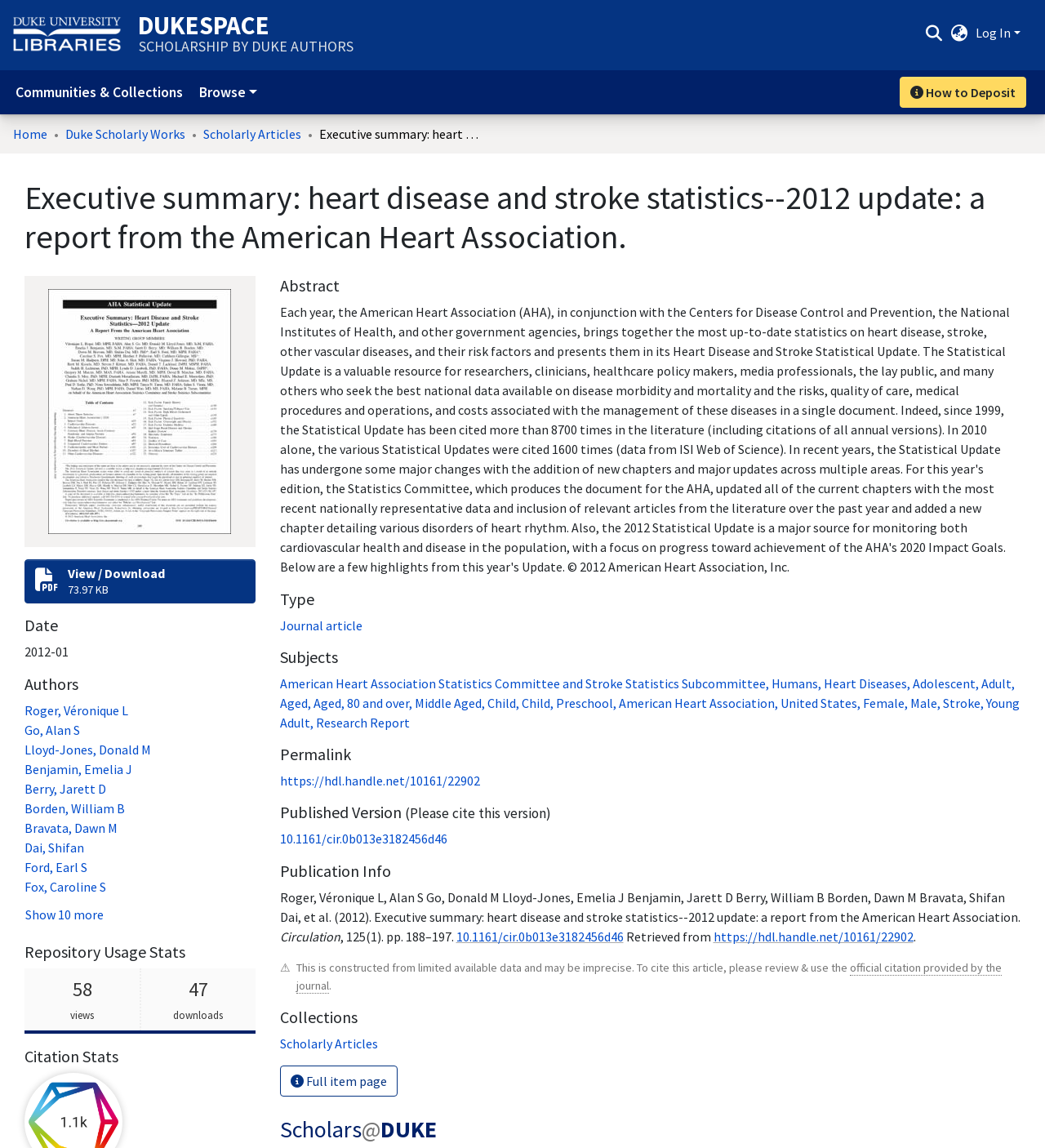Please identify the coordinates of the bounding box for the clickable region that will accomplish this instruction: "View executive summary".

[0.305, 0.11, 0.924, 0.124]